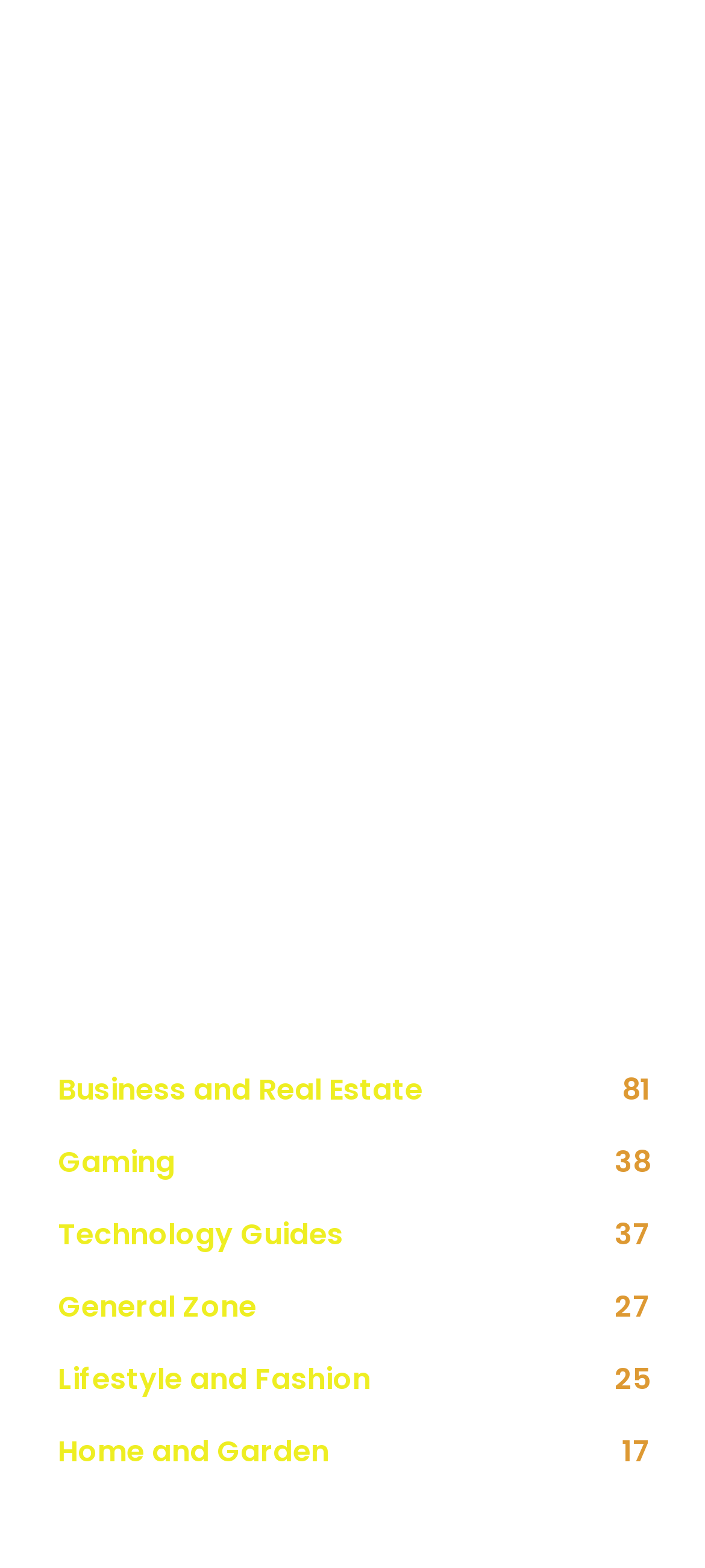Locate the UI element that matches the description Home and Garden17 in the webpage screenshot. Return the bounding box coordinates in the format (top-left x, top-left y, bottom-right x, bottom-right y), with values ranging from 0 to 1.

[0.082, 0.912, 0.467, 0.938]